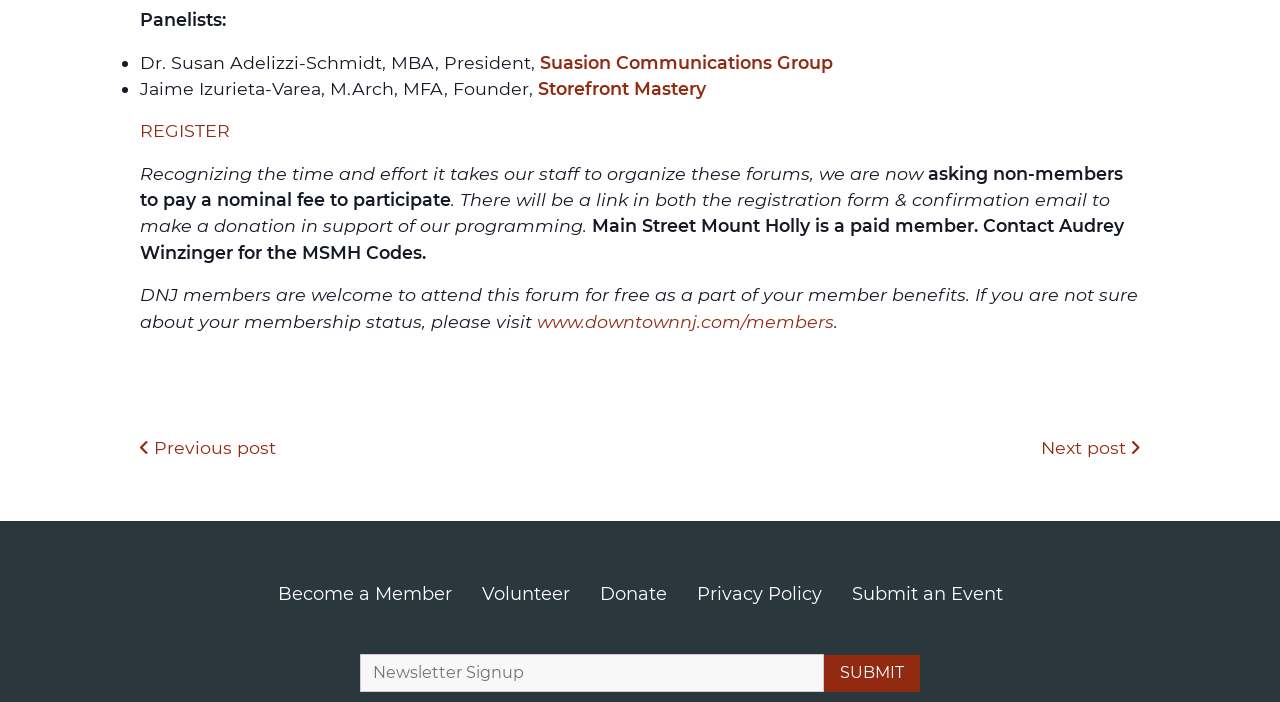Please identify the coordinates of the bounding box that should be clicked to fulfill this instruction: "Submit the newsletter signup form".

[0.644, 0.932, 0.719, 0.986]